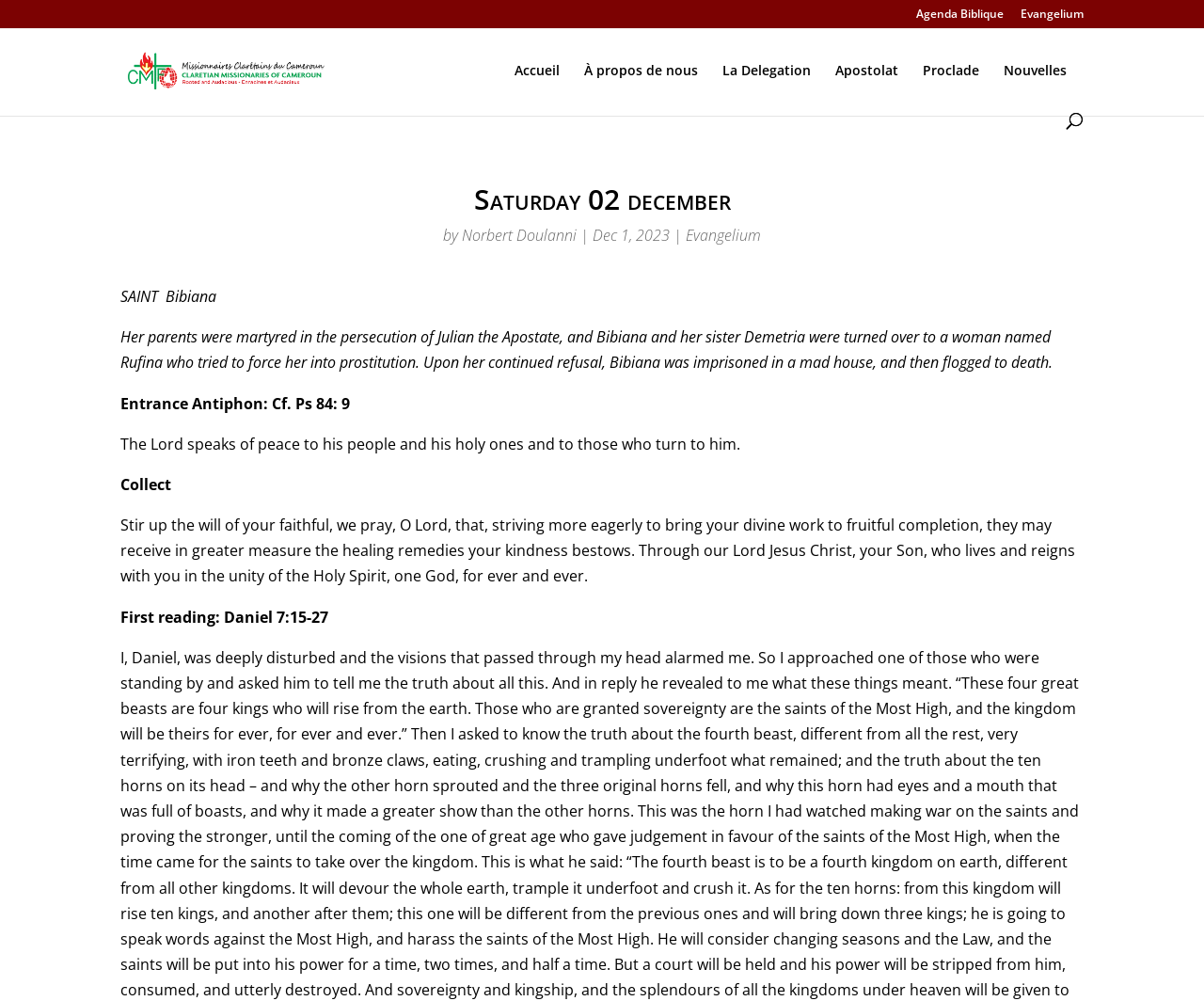Identify the bounding box coordinates of the clickable section necessary to follow the following instruction: "Read more about Saint Bibiana". The coordinates should be presented as four float numbers from 0 to 1, i.e., [left, top, right, bottom].

[0.1, 0.286, 0.18, 0.306]